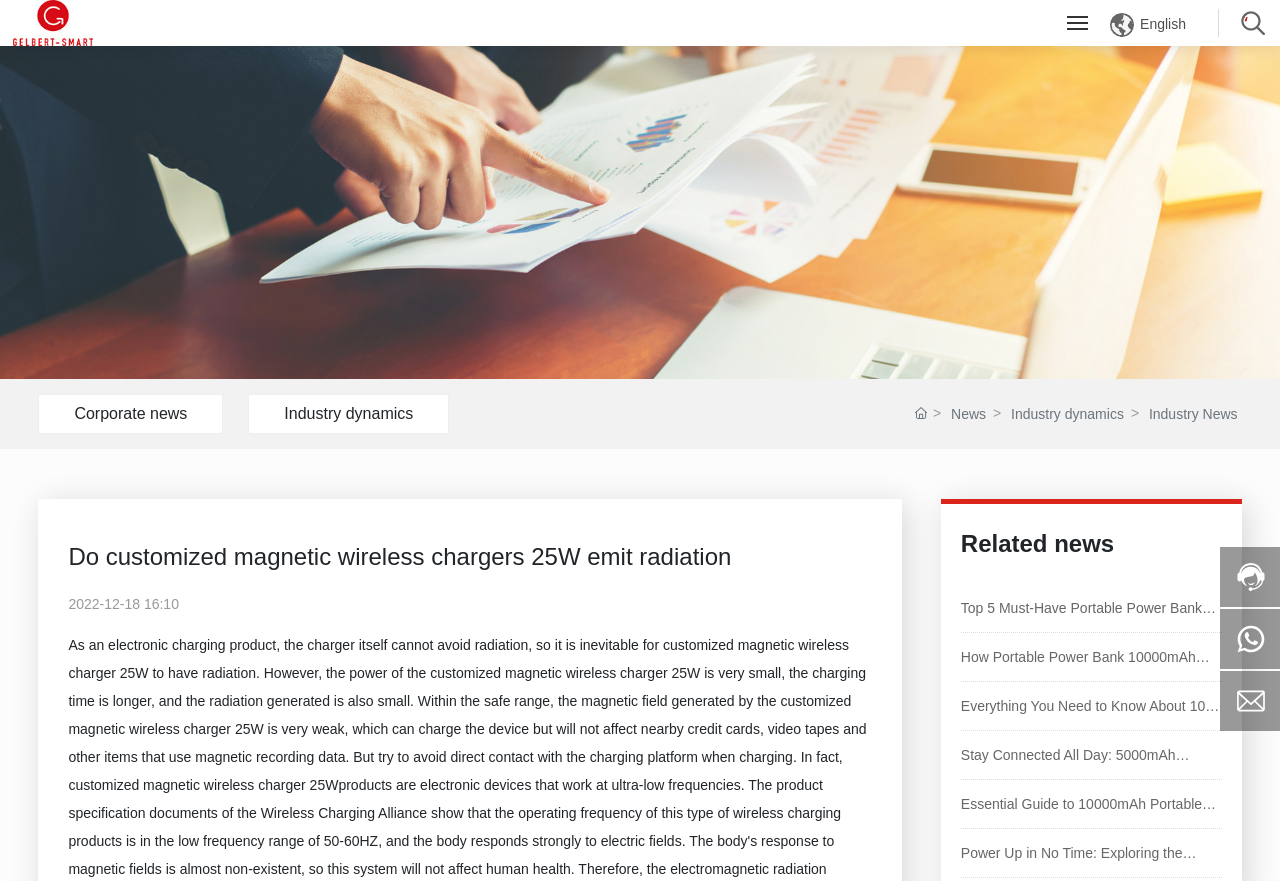What is the format of the dates listed on the webpage?
Please provide a single word or phrase answer based on the image.

YYYY-MM-DD HH:MM